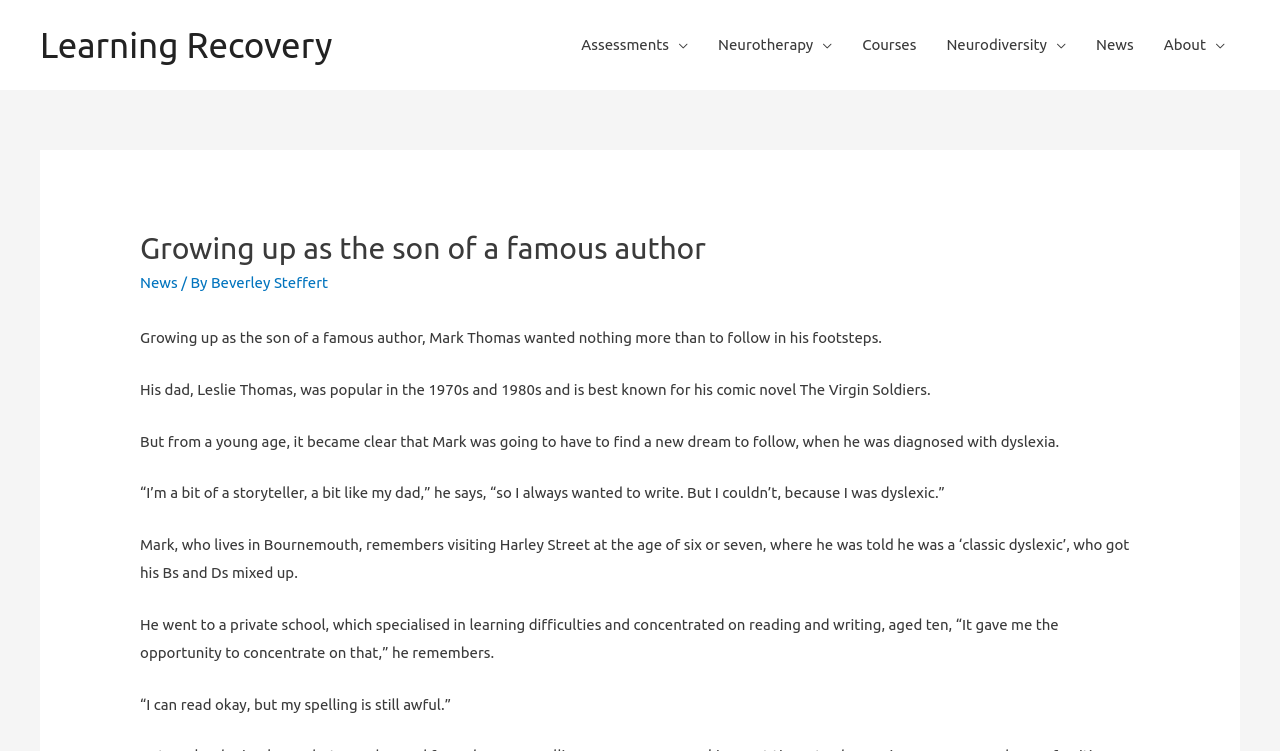Based on the description "Neurodiversity", find the bounding box of the specified UI element.

[0.737, 0.02, 0.849, 0.1]